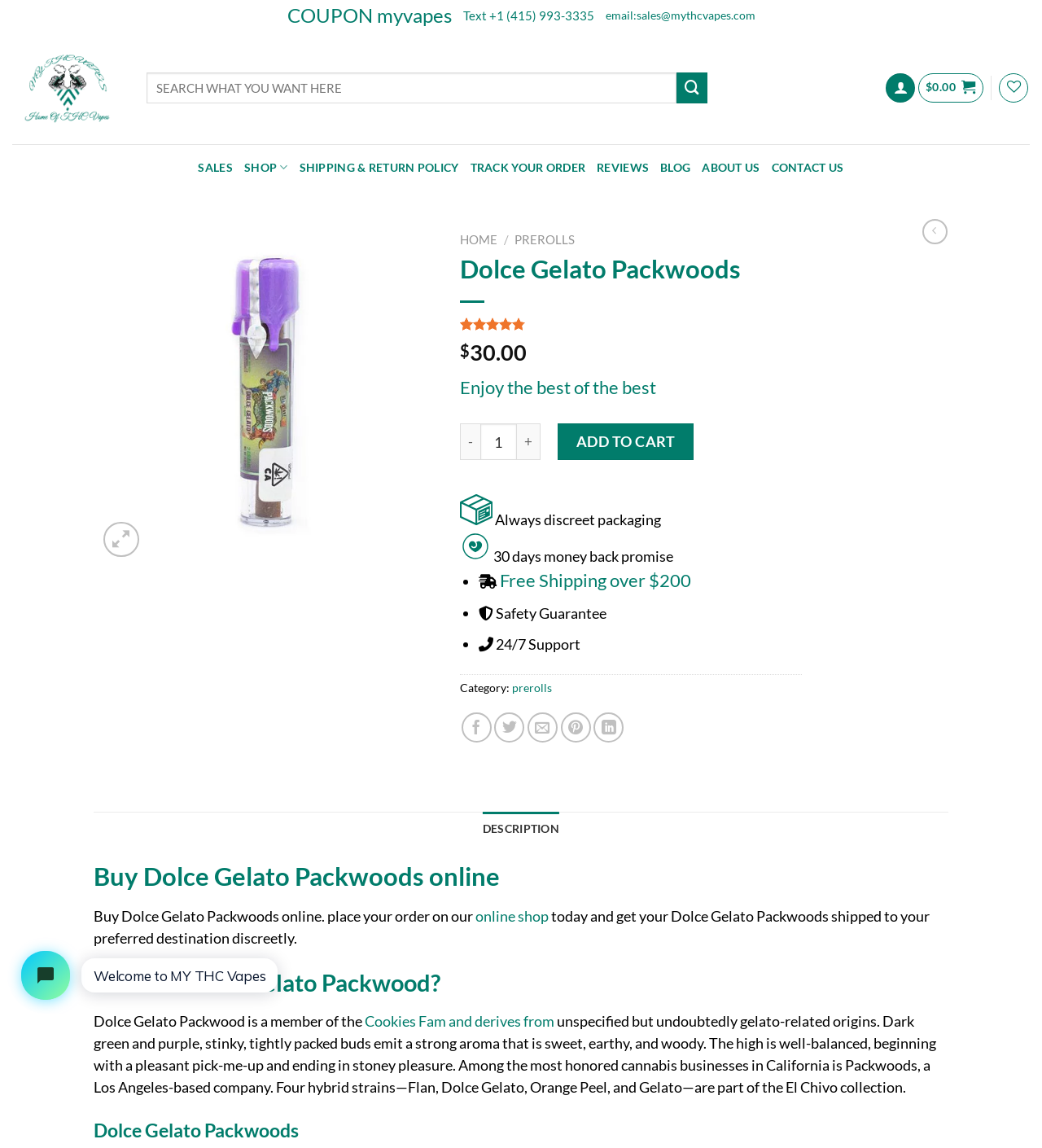From the webpage screenshot, identify the region described by Add to wishlist. Provide the bounding box coordinates as (top-left x, top-left y, bottom-right x, bottom-right y), with each value being a floating point number between 0 and 1.

[0.365, 0.242, 0.406, 0.272]